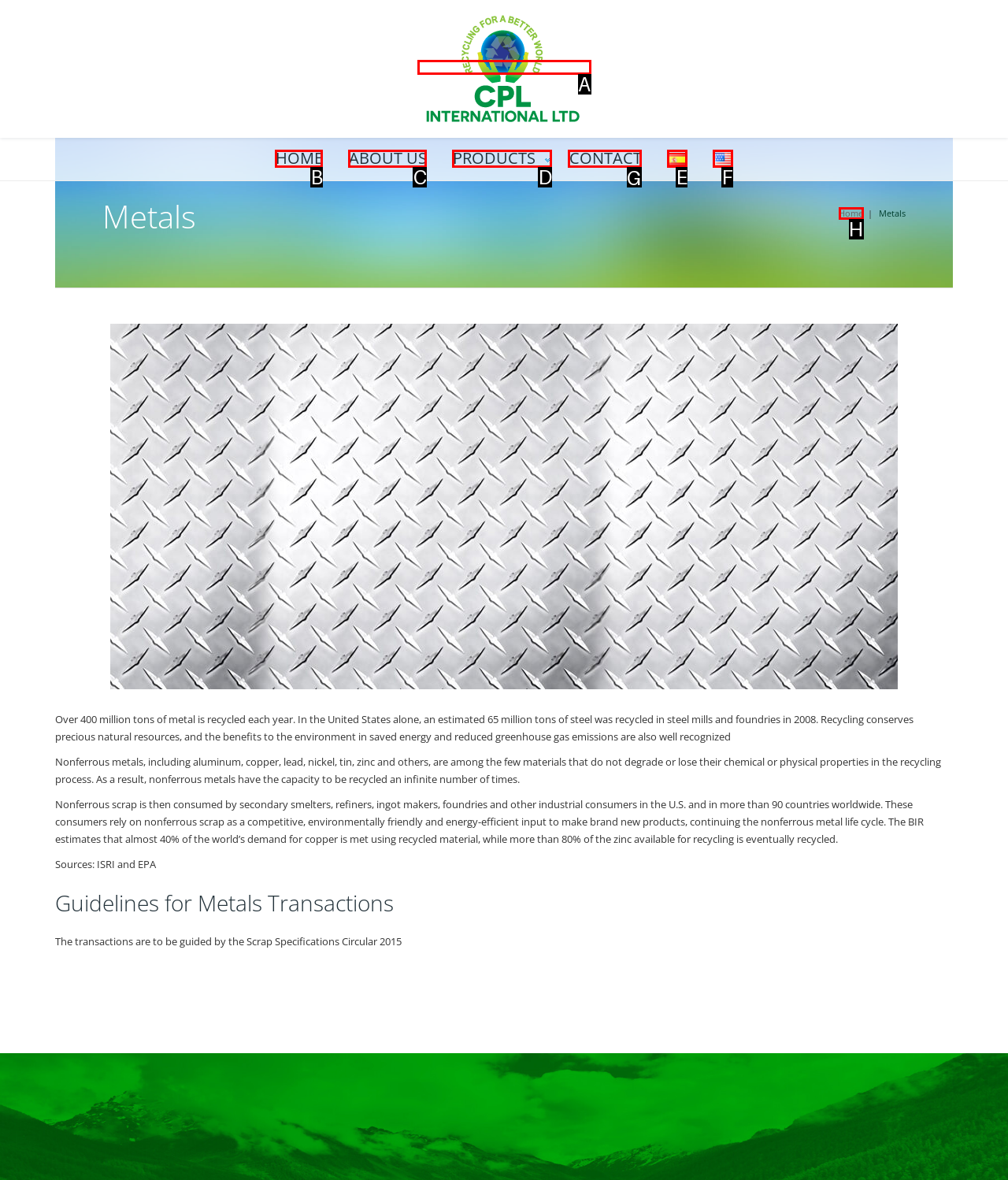What option should you select to complete this task: Contact CPL RECYCLING? Indicate your answer by providing the letter only.

G